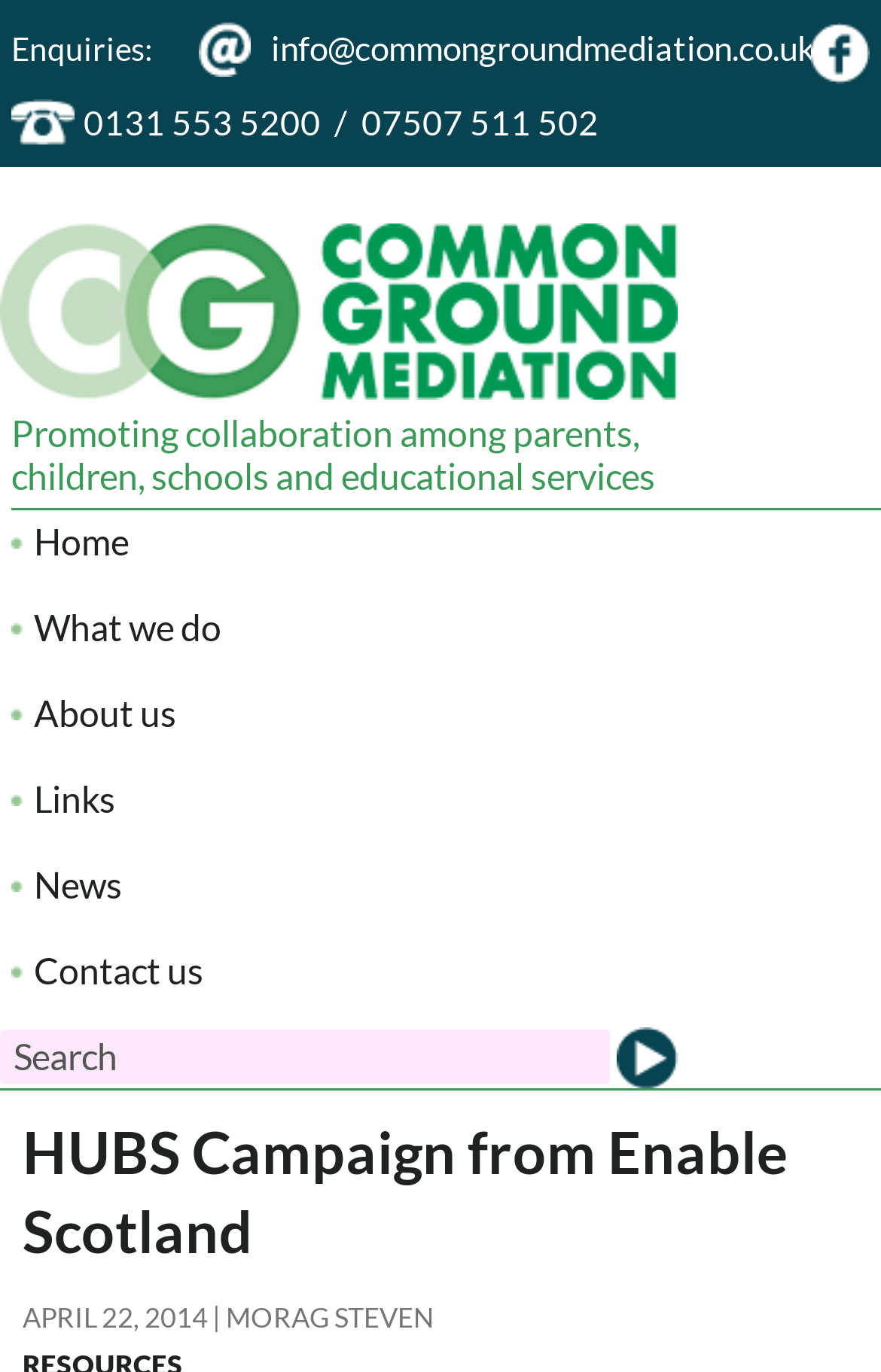Describe all visible elements and their arrangement on the webpage.

The webpage is about the HUBS campaign, which stands for Help Us Be Spontaneous, a campaign for young people with learning disabilities and mobility assistance. 

At the top, there is a heading "Enquiries:" followed by a link to an email address and a phone number. To the right of the phone number, there is a Facebook link with a corresponding Facebook icon. 

Below the Enquiries section, there is a link to Common Ground Mediation, accompanied by an image. 

Next, there are two paragraphs of text describing the purpose of the organization, promoting collaboration among parents, children, schools, and educational services. 

Underneath the text, there is a navigation menu with links to different sections of the website, including Home, What we do, About us, Links, News, and Contact us. 

To the right of the navigation menu, there is a search box with a Search button. 

At the bottom of the page, there is a large heading "HUBS Campaign from Enable Scotland". Below this heading, there is a link to an article dated April 22, 2014, and another link to an author named Morag Steven.